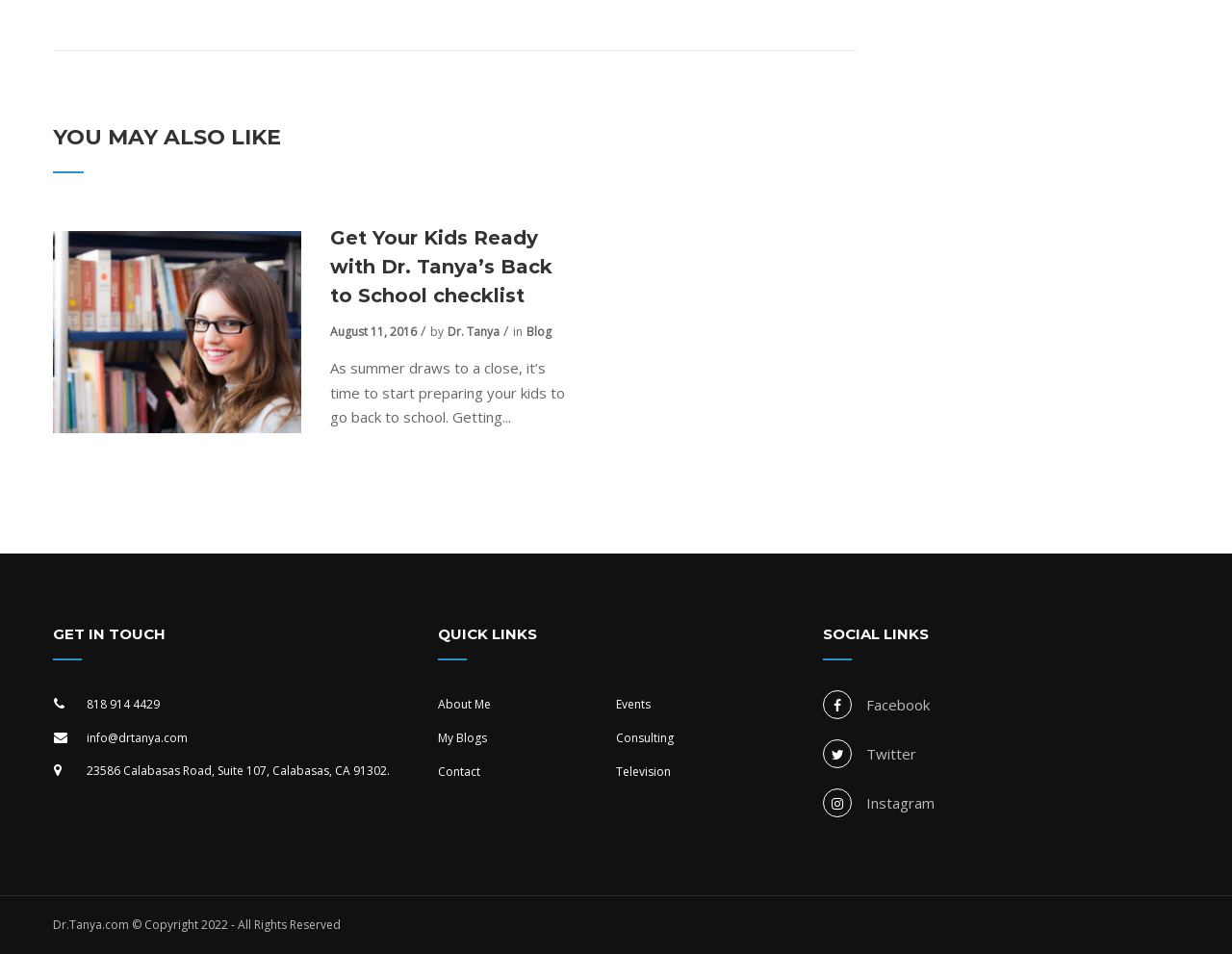What is the social media platform represented by the icon ''?
Can you provide an in-depth and detailed response to the question?

I found the social media platform represented by the icon '' by looking at the link element with the text ' Facebook' which is located in the 'SOCIAL LINKS' section.